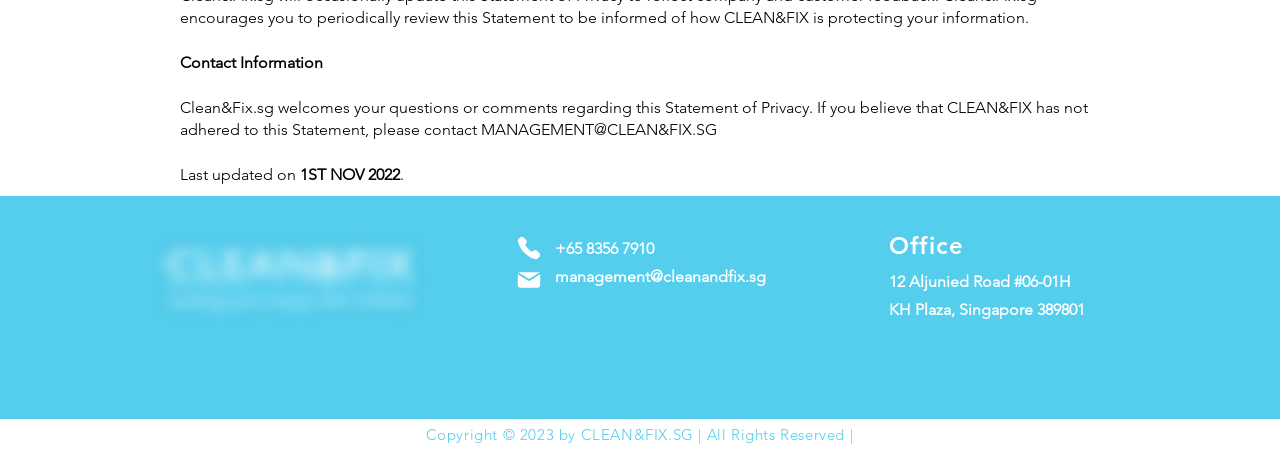Please provide a comprehensive response to the question below by analyzing the image: 
What is the company's email address?

The email address can be found in the contact information section, which is located below the company logo and above the office address. It is a link element with the text 'management@cleanandfix.sg'.